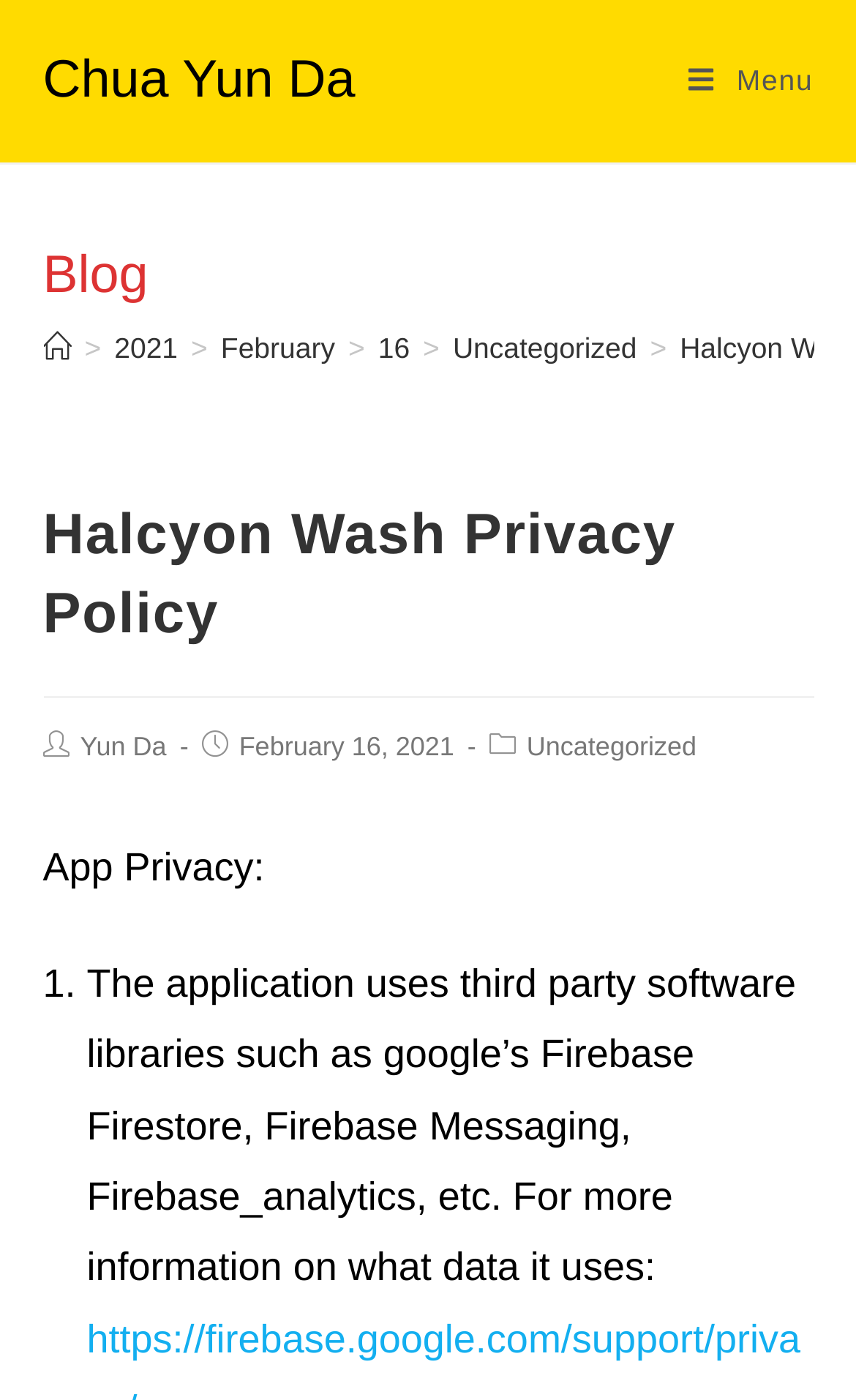Identify the coordinates of the bounding box for the element that must be clicked to accomplish the instruction: "Check the 'Uncategorized' category".

[0.615, 0.523, 0.814, 0.545]